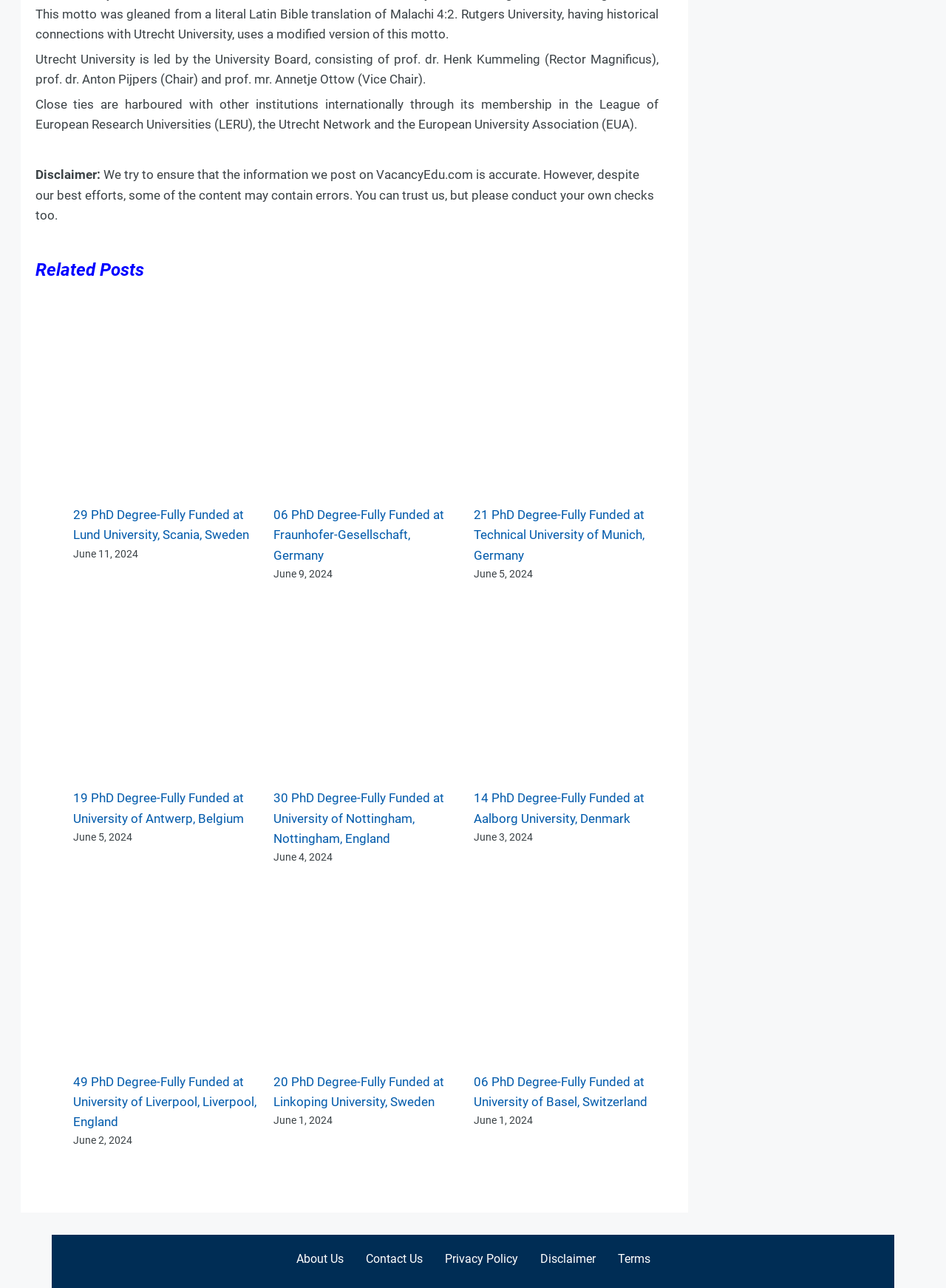Answer briefly with one word or phrase:
What is the purpose of this webpage?

To provide PhD degree information